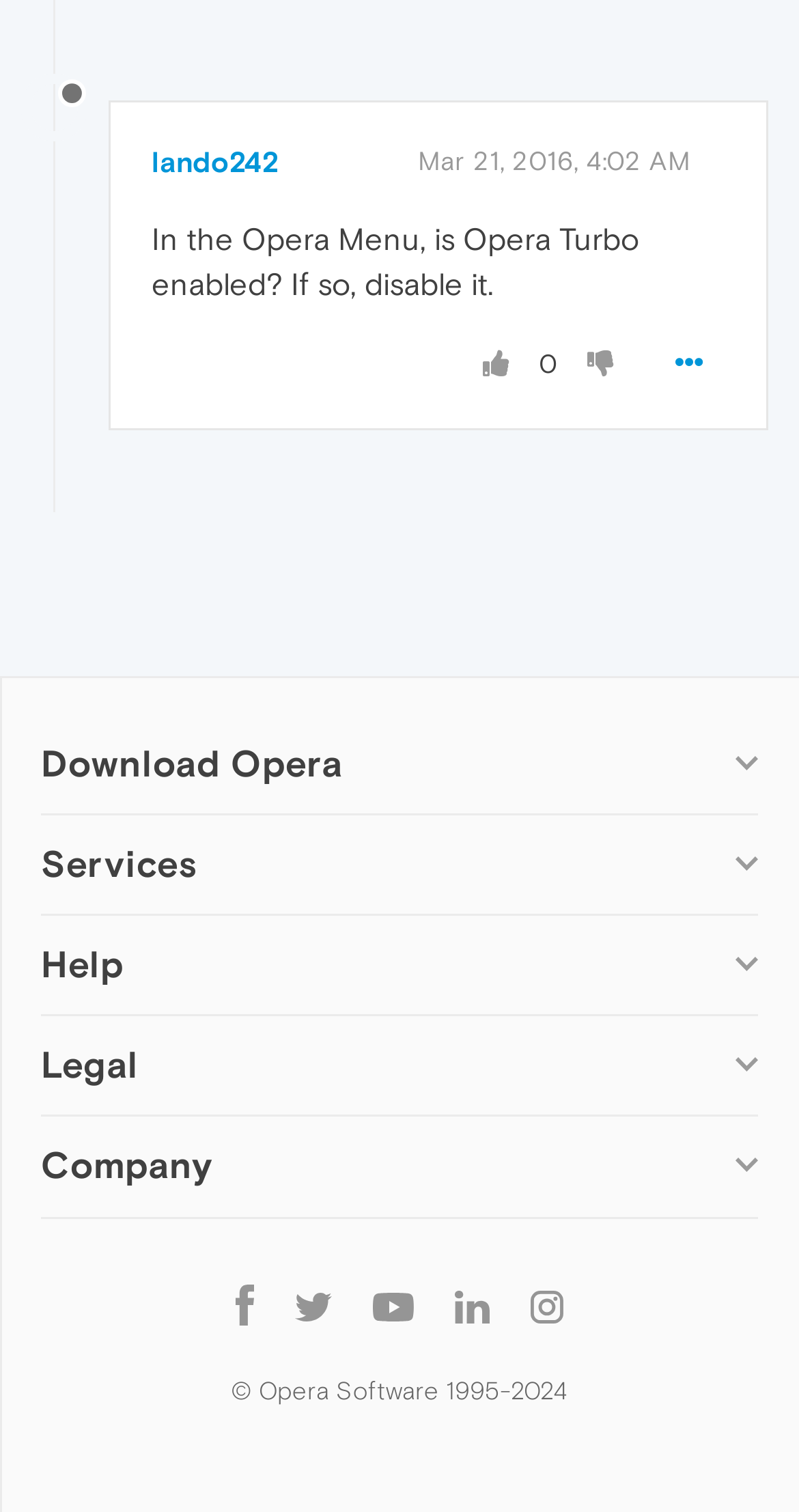Pinpoint the bounding box coordinates of the element you need to click to execute the following instruction: "Click the 'Download Opera' checkbox". The bounding box should be represented by four float numbers between 0 and 1, in the format [left, top, right, bottom].

[0.051, 0.48, 0.082, 0.496]